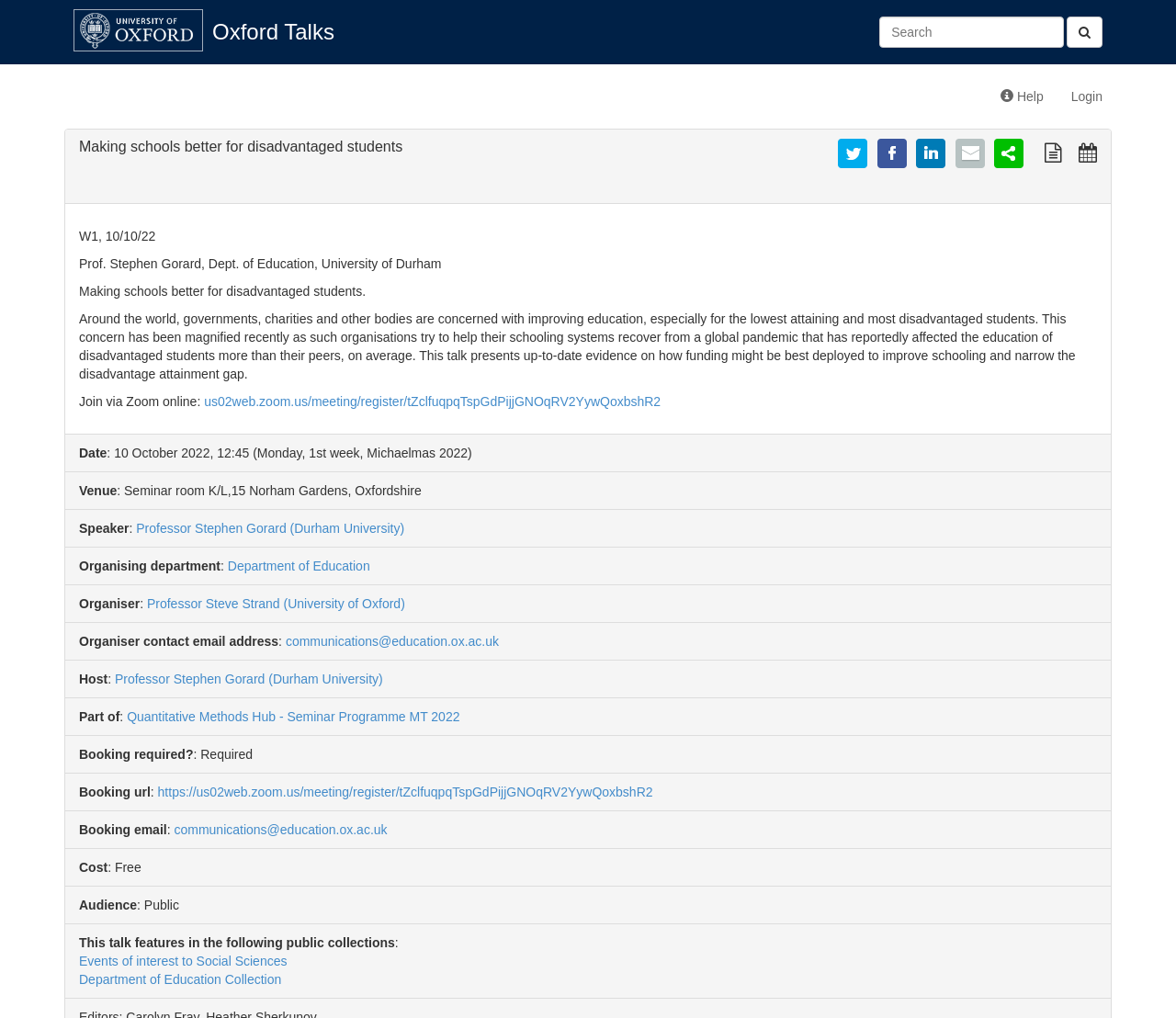Locate the bounding box coordinates of the area that needs to be clicked to fulfill the following instruction: "Join via Zoom online". The coordinates should be in the format of four float numbers between 0 and 1, namely [left, top, right, bottom].

[0.174, 0.387, 0.562, 0.402]